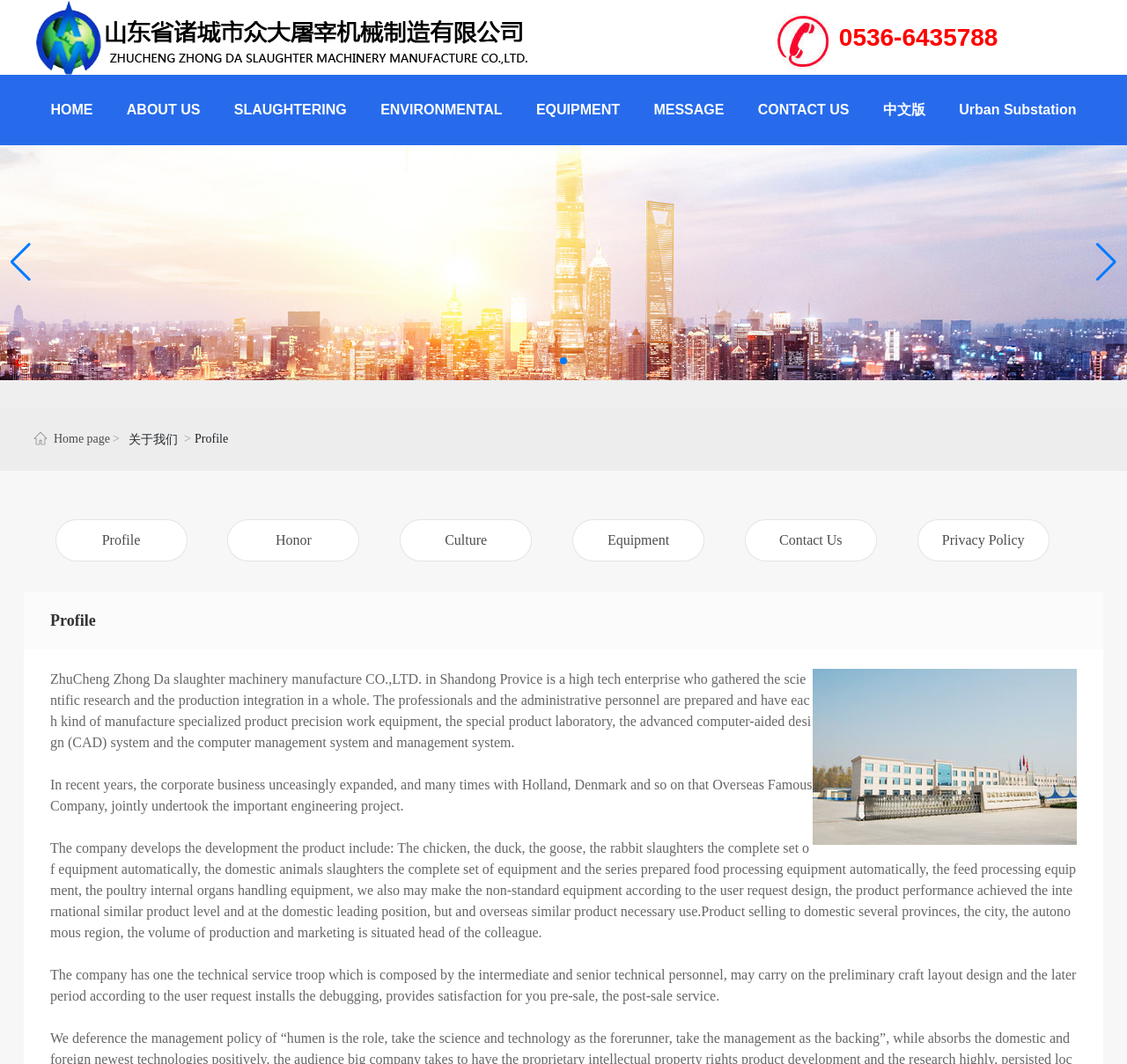Locate the bounding box coordinates of the element that needs to be clicked to carry out the instruction: "Click the 'ABOUT US' link". The coordinates should be given as four float numbers ranging from 0 to 1, i.e., [left, top, right, bottom].

[0.097, 0.07, 0.193, 0.136]